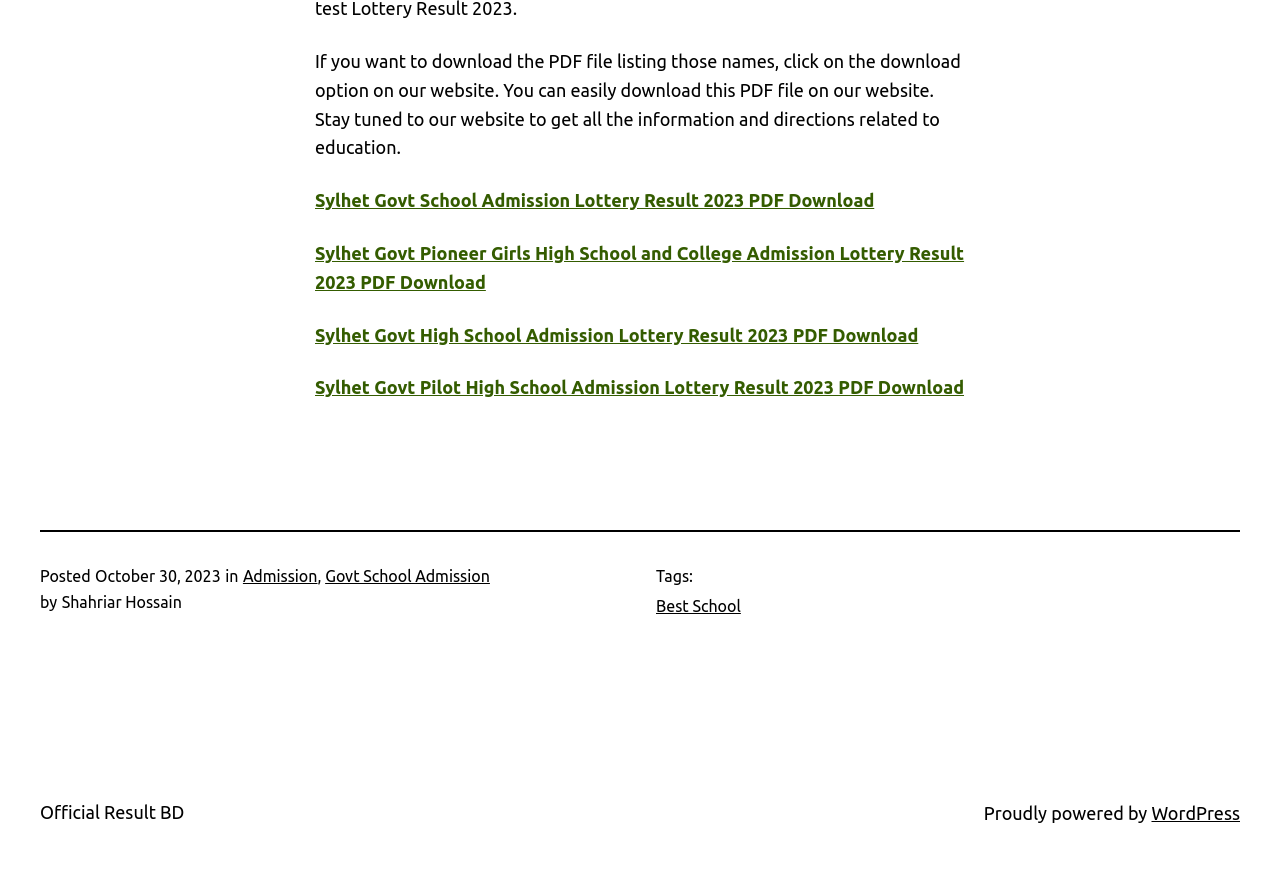Pinpoint the bounding box coordinates of the element you need to click to execute the following instruction: "check Admission posts". The bounding box should be represented by four float numbers between 0 and 1, in the format [left, top, right, bottom].

[0.19, 0.651, 0.248, 0.672]